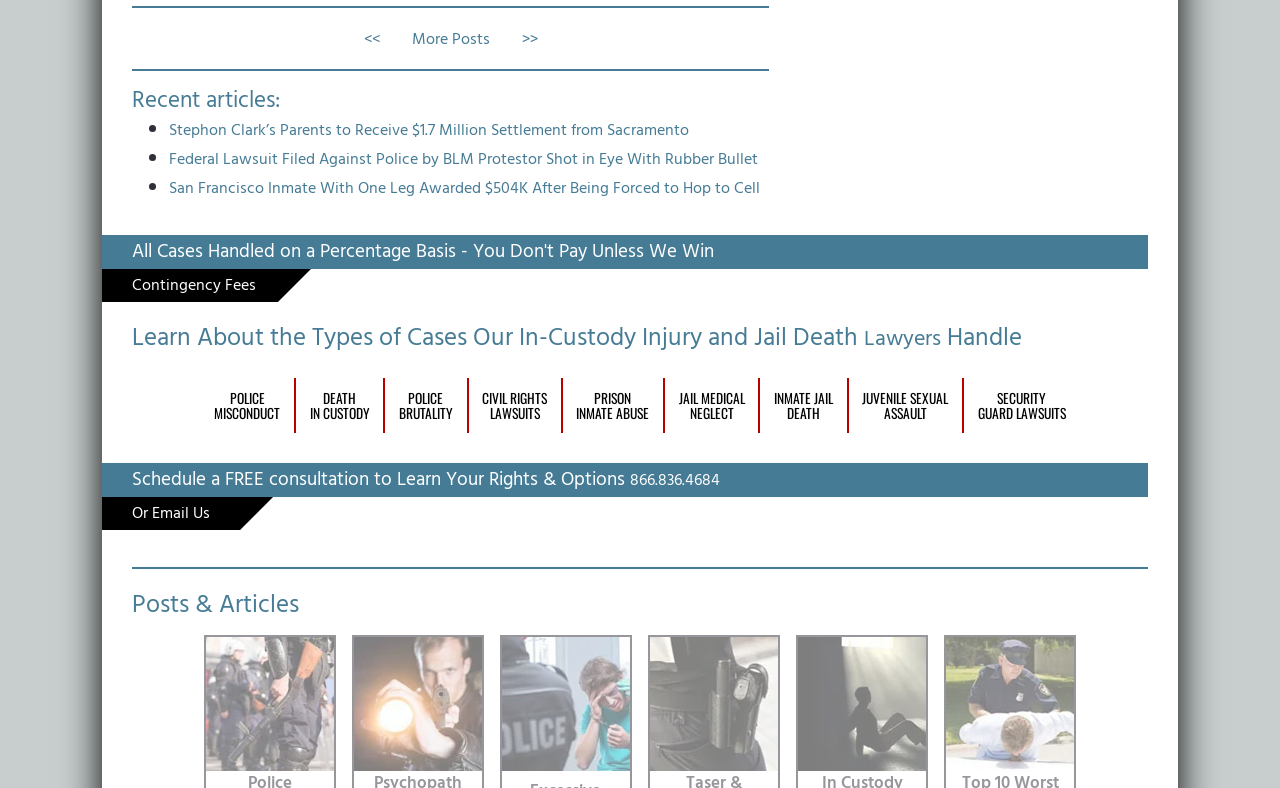Please look at the image and answer the question with a detailed explanation: What are the topics of the articles listed on this webpage?

I inferred this answer by looking at the links under the heading 'Recent articles:' which have titles such as 'Stephon Clark’s Parents to Receive $1.7 Million Settlement from Sacramento' and 'Federal Lawsuit Filed Against Police by BLM Protestor Shot in Eye With Rubber Bullet'. These titles suggest that the articles are related to police misconduct, death in custody, and other similar topics.